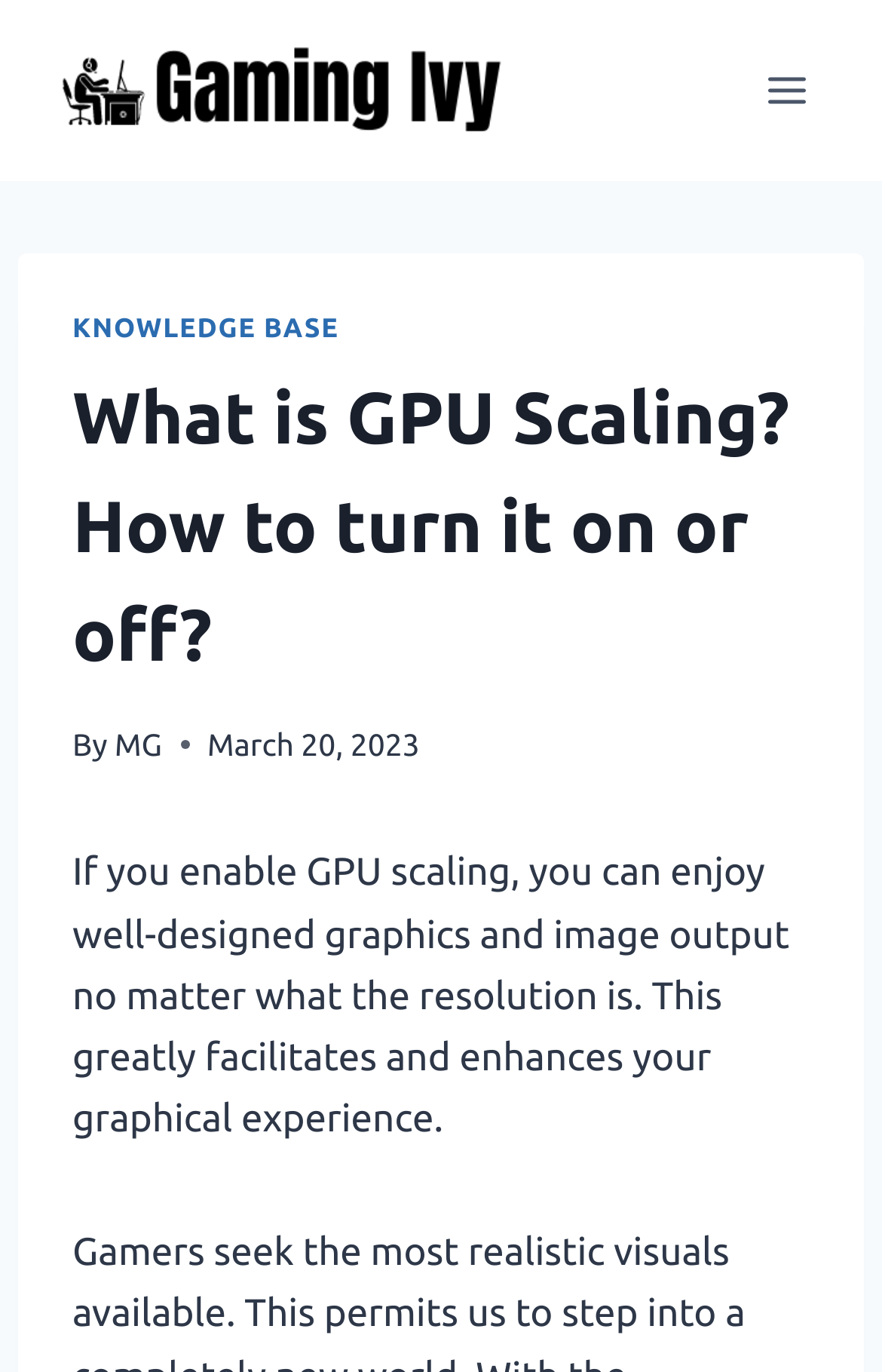Can you find and generate the webpage's heading?

What is GPU Scaling? How to turn it on or off?